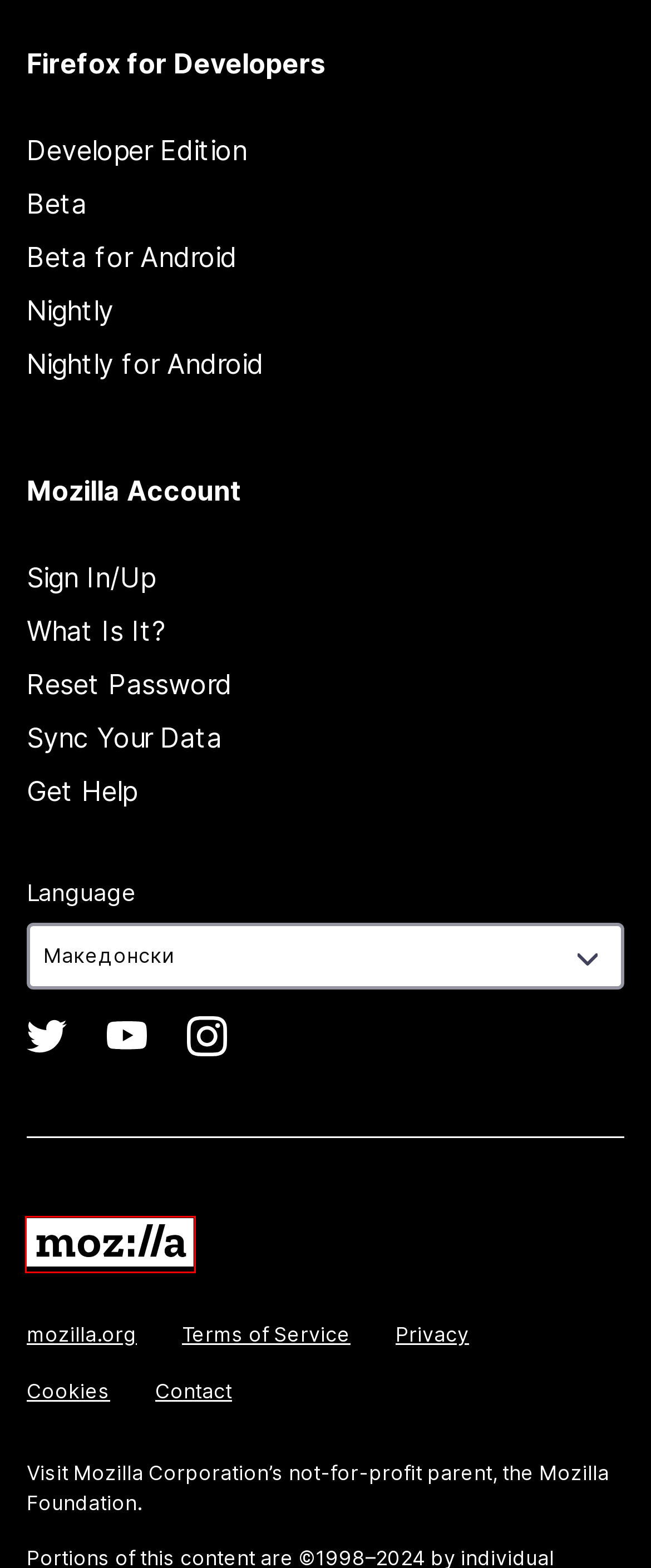Examine the screenshot of a webpage with a red bounding box around a UI element. Your task is to identify the webpage description that best corresponds to the new webpage after clicking the specified element. The given options are:
A. Internet for people, not profit — Mozilla Global
B. Firefox Developer Edition
C. Mozilla accounts
D. Contacts, Spaces and Communities — Contact us — Mozilla
E. Download and test future releases of Firefox for desktop, Android and iOS.
F. Websites, Communications & Cookies Privacy Notice — Mozilla
G. Websites & Communications Terms of Use — Mozilla
H. Try New Features in a Pre-Release Android Browser | Firefox

A